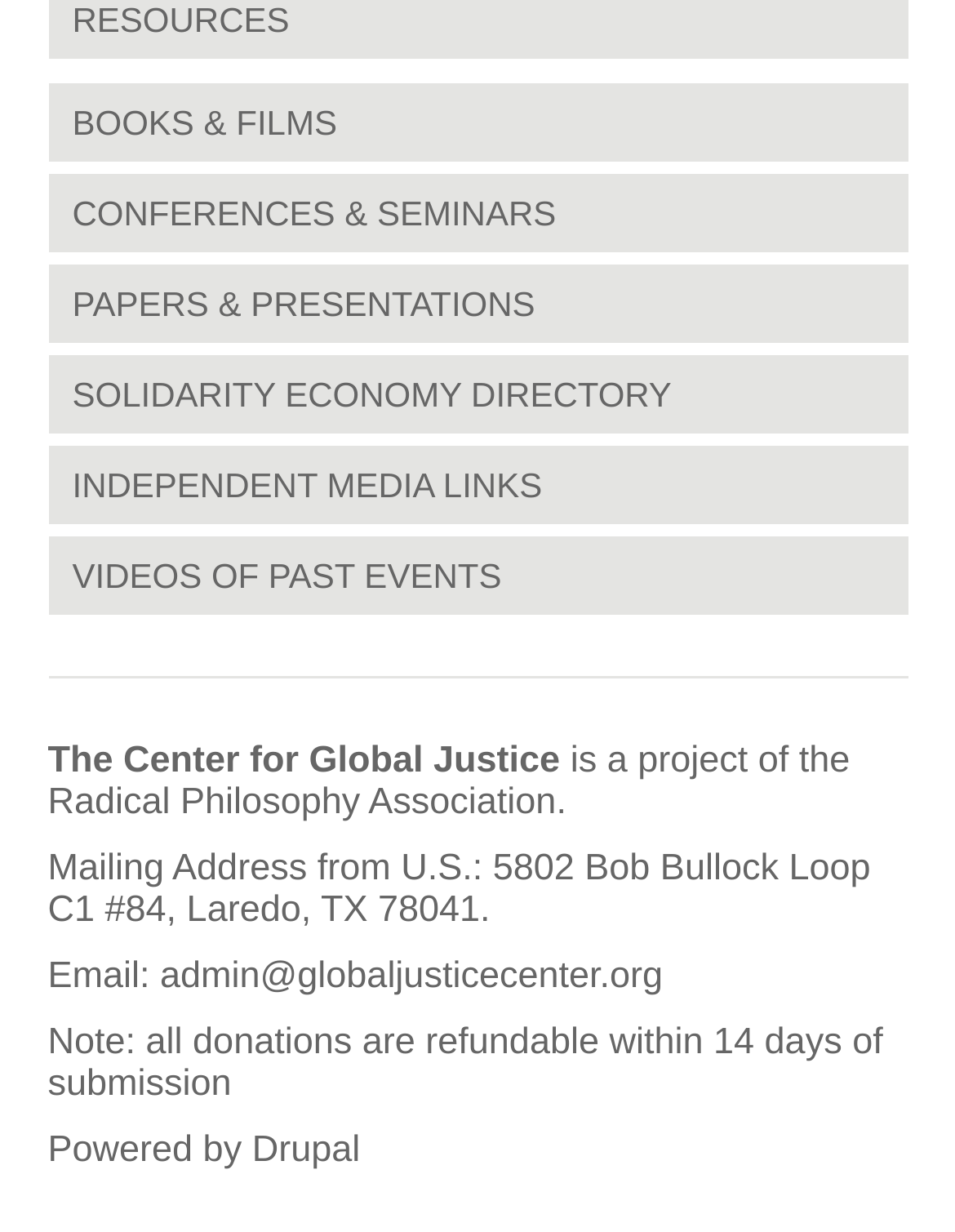Refer to the image and answer the question with as much detail as possible: What is the name of the project?

I found the answer by looking at the contentinfo section of the webpage, where it says 'The Center for Global Justice' is a project of the Radical Philosophy Association.